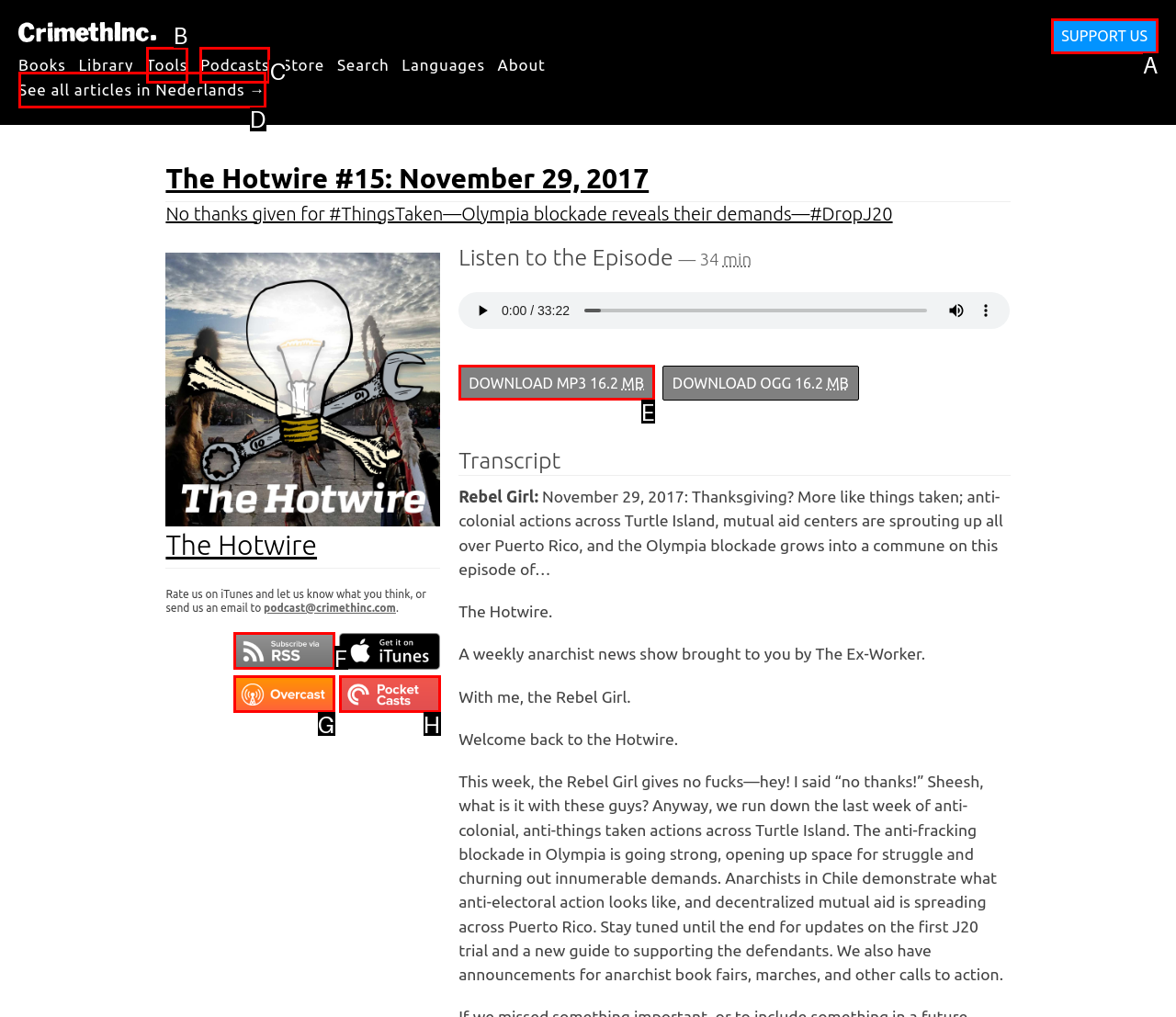Match the HTML element to the description: Archon. Verbas do Demiurge. Respond with the letter of the correct option directly.

None